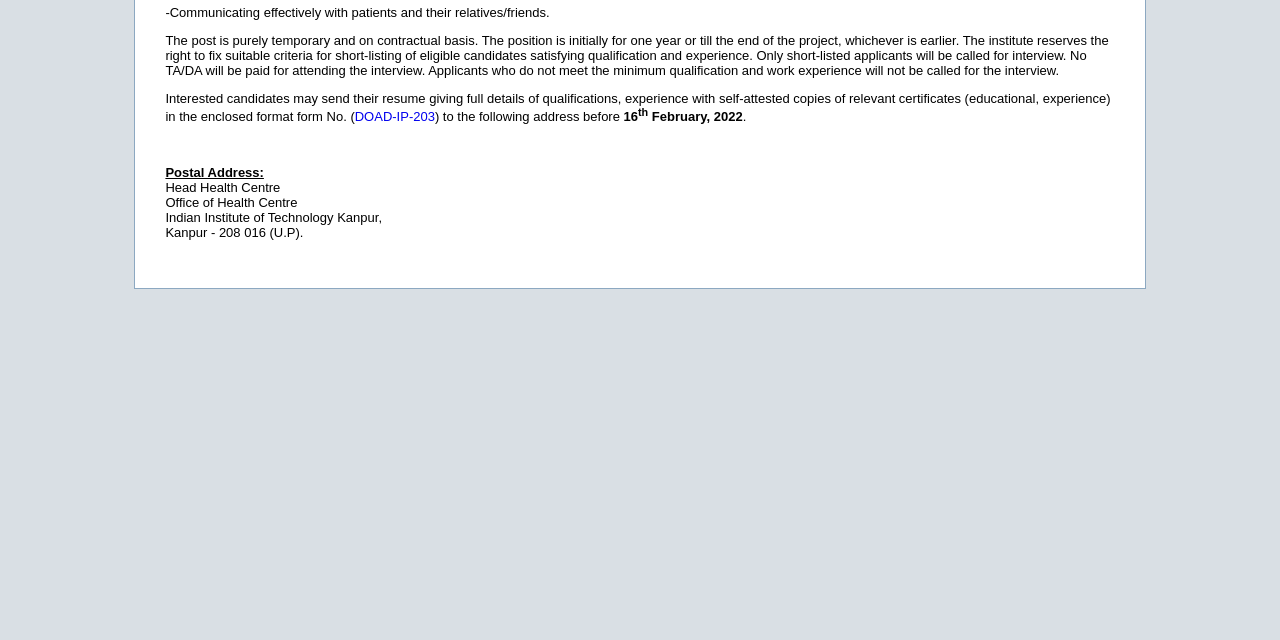Identify the bounding box for the given UI element using the description provided. Coordinates should be in the format (top-left x, top-left y, bottom-right x, bottom-right y) and must be between 0 and 1. Here is the description: Skip to content

None